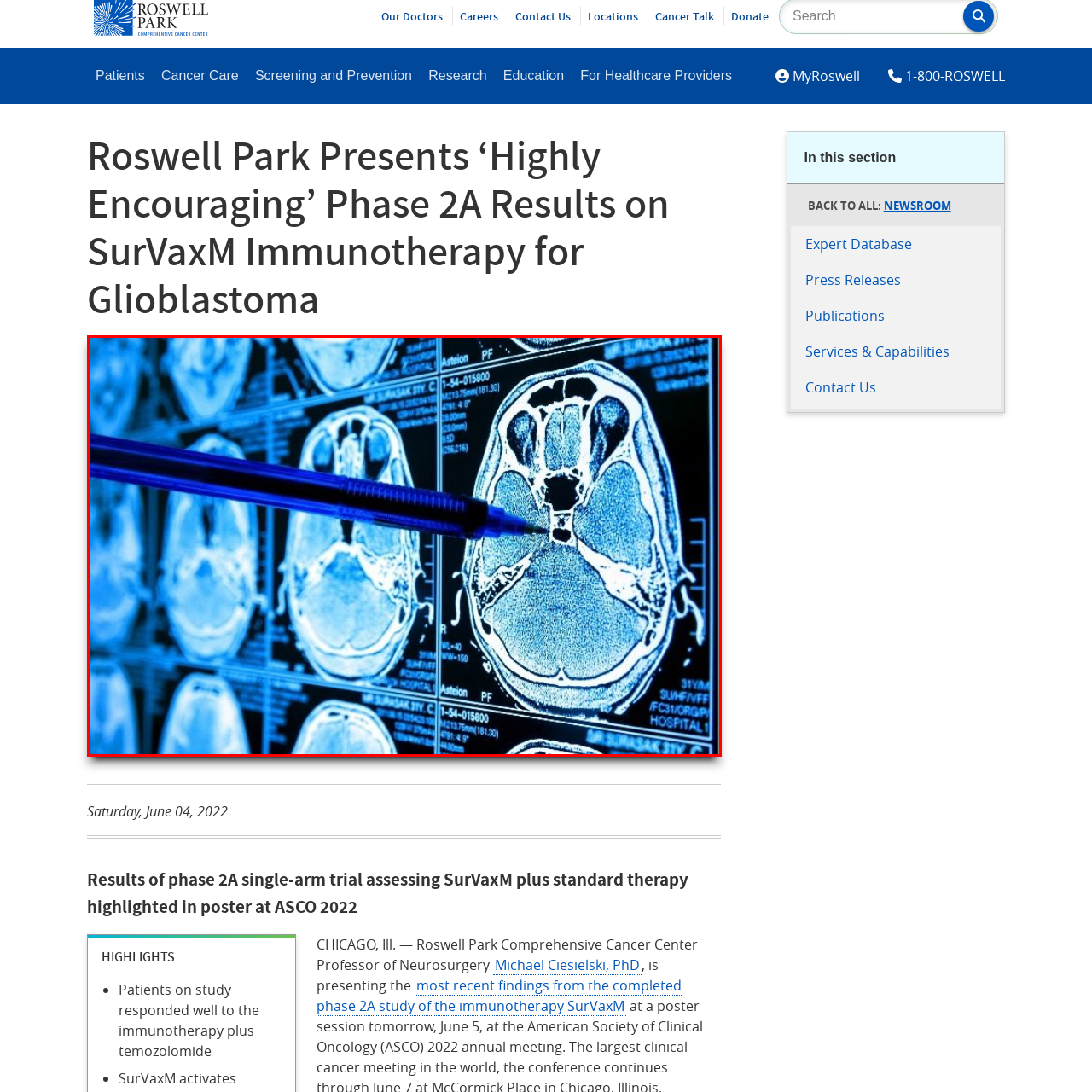Examine the picture highlighted with a red border, Why are cross-sectional images important? Please respond with a single word or phrase.

For diagnosing conditions